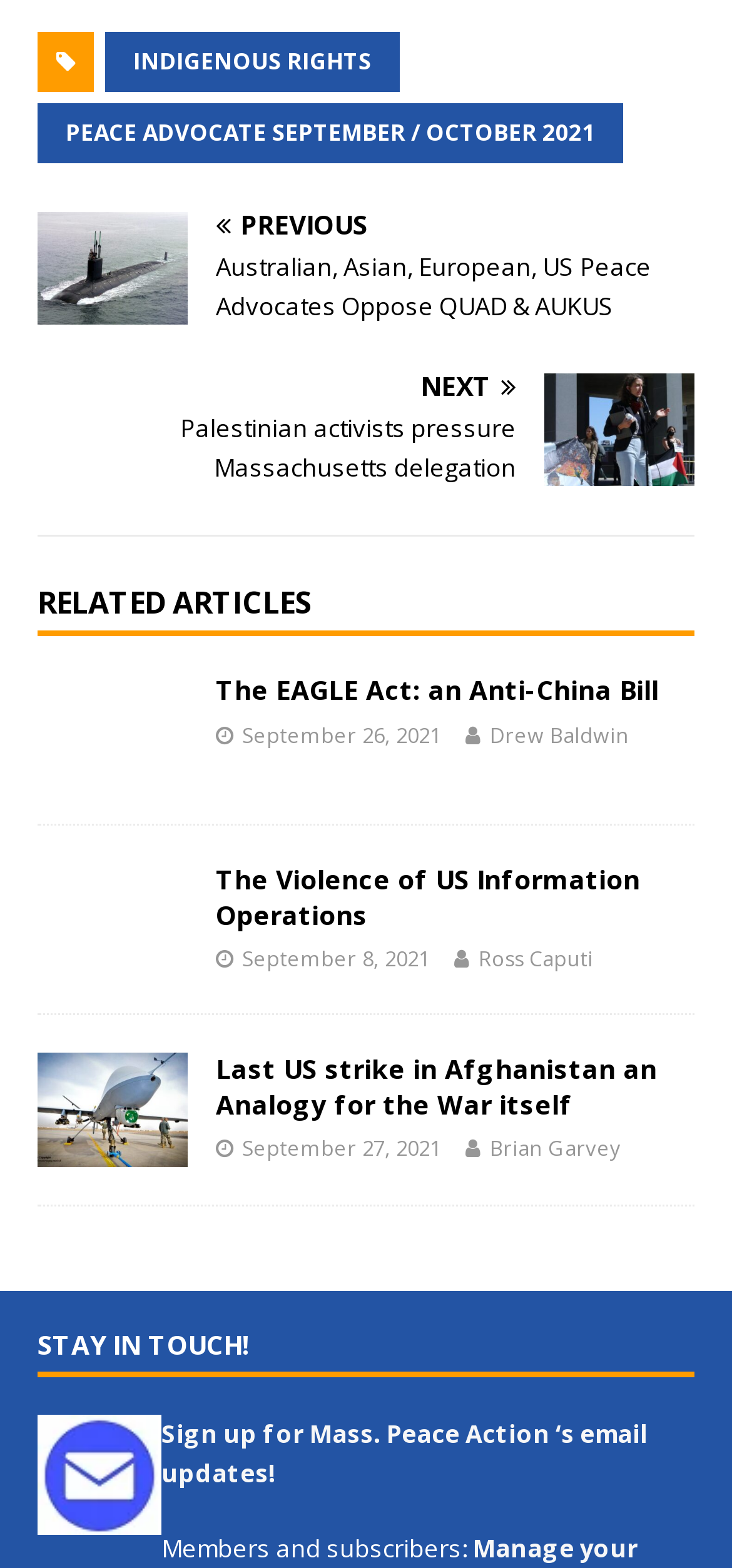What is the topic of the first article?
Utilize the information in the image to give a detailed answer to the question.

I determined the answer by looking at the first article section, which has a heading 'The EAGLE Act: an Anti-China Bill' and a link with the same text. This suggests that the topic of the first article is about the EAGLE Act.